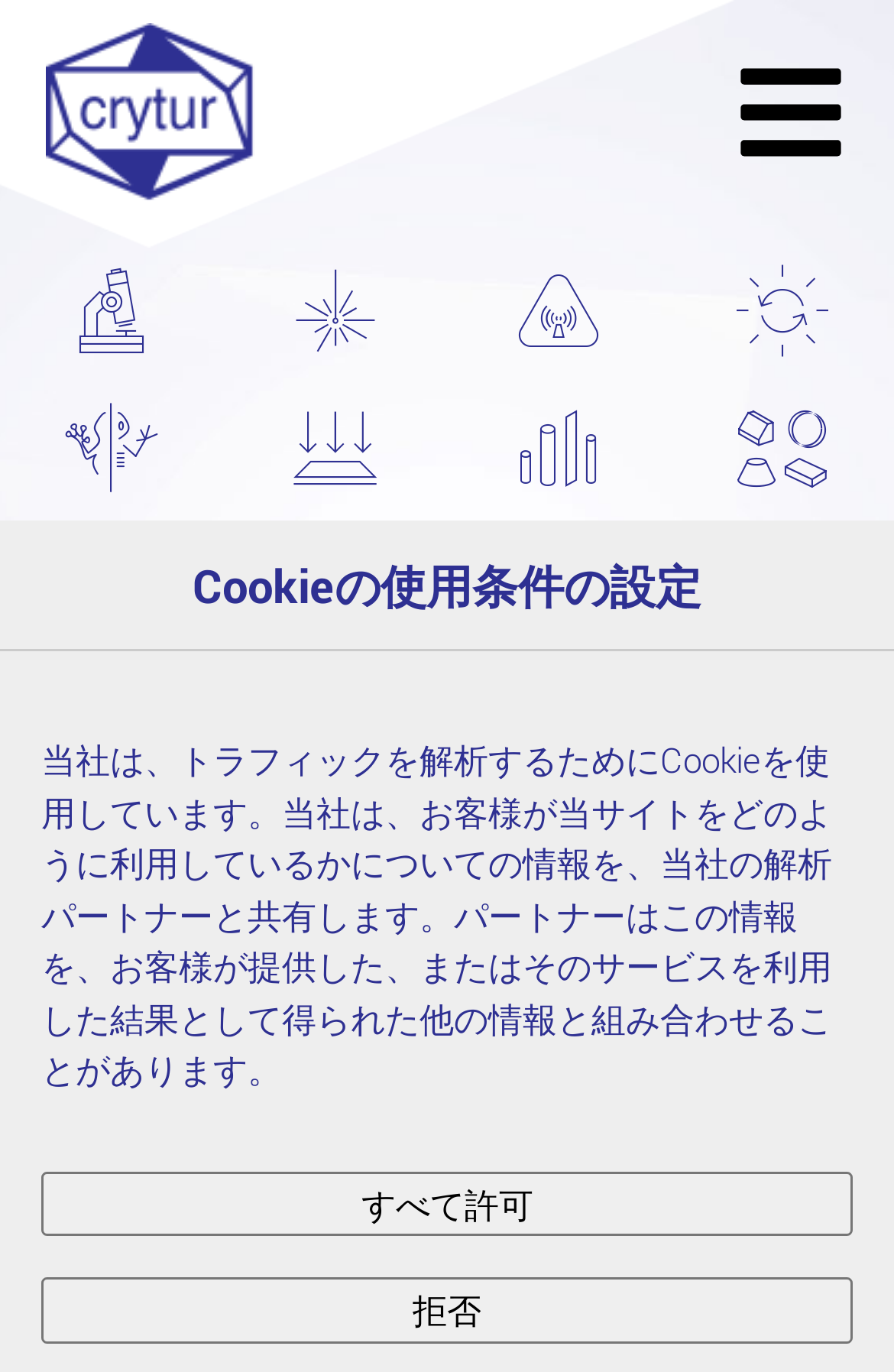Explain the webpage in detail, including its primary components.

The webpage is a news page with a title "News" at the top center. At the top left, there is a logo of "Crytur.cz" with a link to the website, accompanied by a small image. On the top right, there is a button with no text, but it has an image.

Below the logo, there are four social media links, represented by icons, arranged horizontally from left to right. Below these icons, there are four more social media links, also represented by icons, arranged horizontally from left to right.

The main content of the page is divided into two sections. The first section has a heading "NEW PHOSPHOR FOR LASERS" at the top, followed by a brief description of the news article. There is a link to read more about the article. 

The second section has a heading "Cookieの使用条件の設定" (which translates to "Cookie usage conditions setting" in English) at the top, followed by a paragraph of text explaining the use of cookies on the website. Below this text, there are two buttons, "すべて許可" (which means "Allow all" in English) and "拒否" (which means "Reject" in English).

There are also two dates mentioned on the page, "9. 3月" and "11.", which are likely related to the news articles.